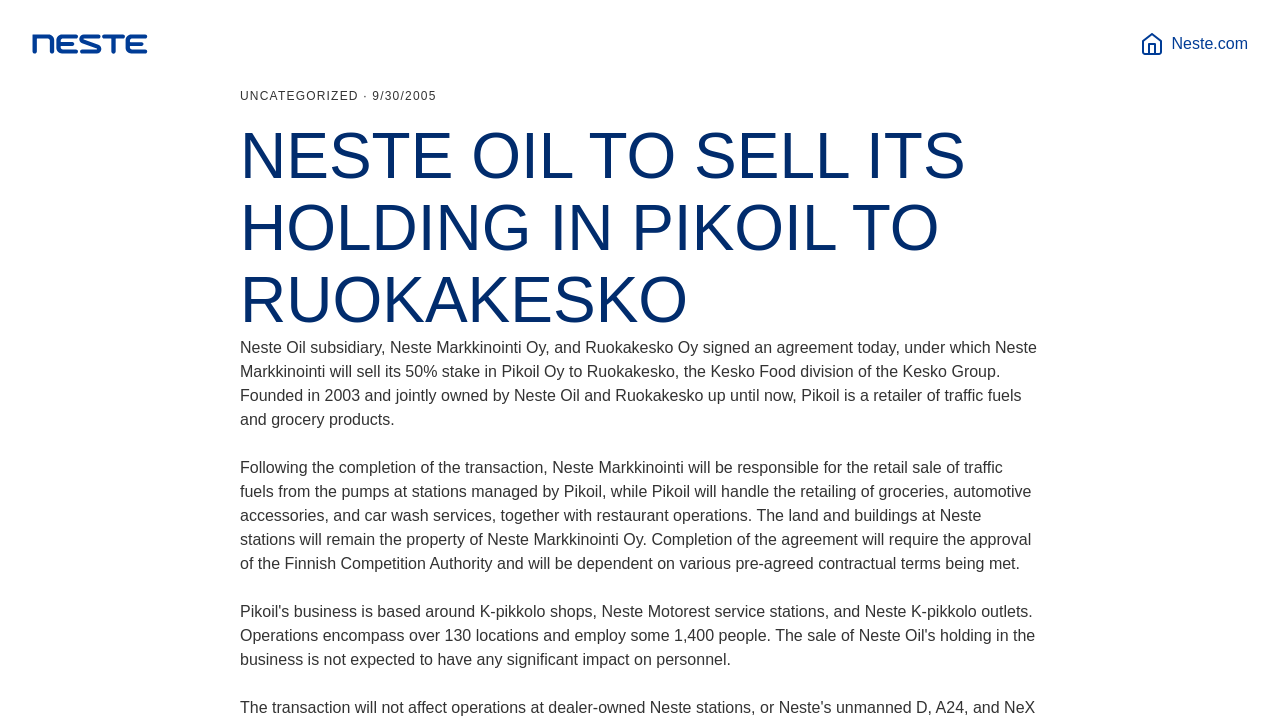Please locate and generate the primary heading on this webpage.

NESTE OIL TO SELL ITS HOLDING IN PIKOIL TO RUOKAKESKO